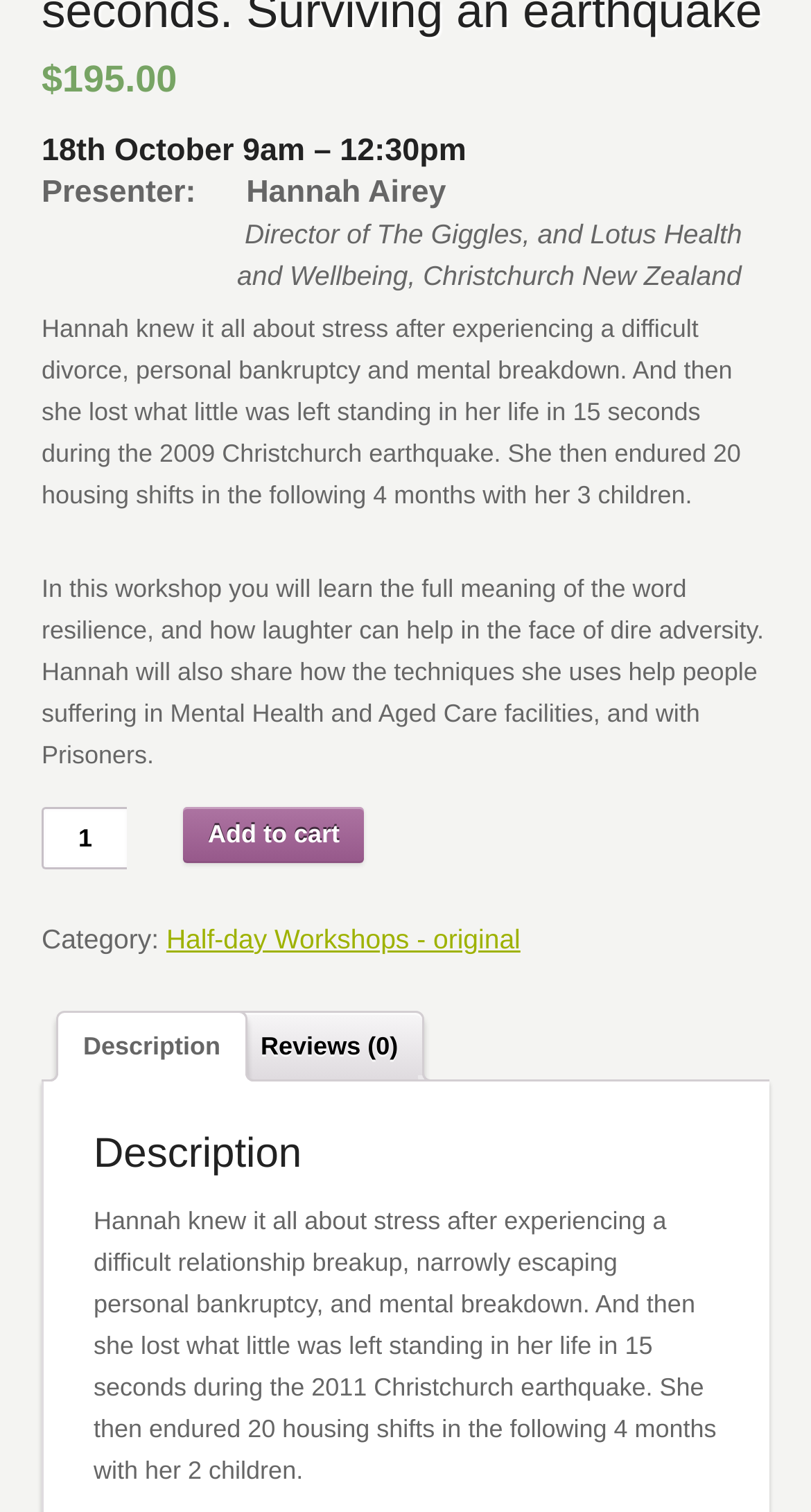What is the price of the workshop?
Give a one-word or short phrase answer based on the image.

$195.00